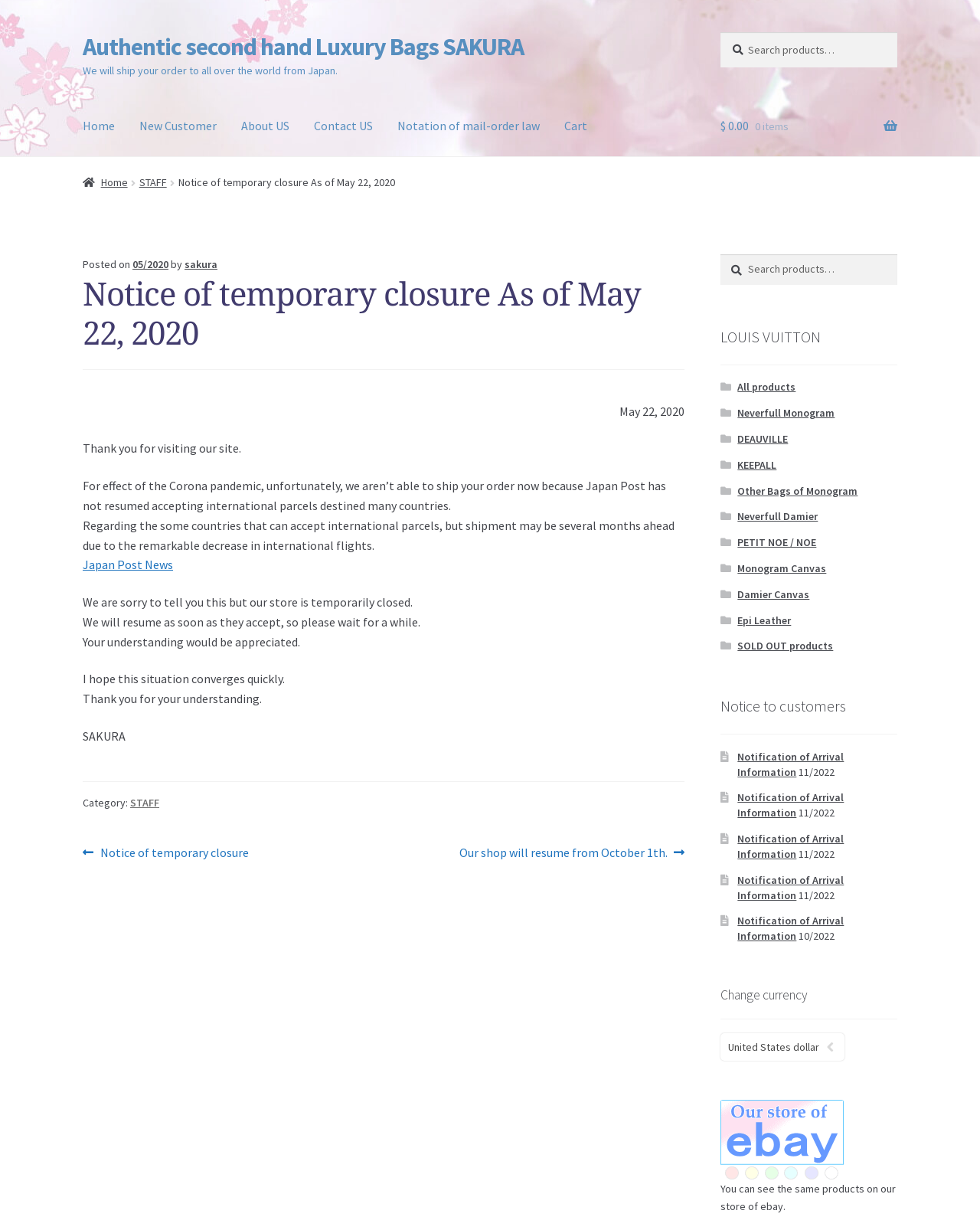Can you pinpoint the bounding box coordinates for the clickable element required for this instruction: "Go to Home page"? The coordinates should be four float numbers between 0 and 1, i.e., [left, top, right, bottom].

[0.072, 0.079, 0.13, 0.128]